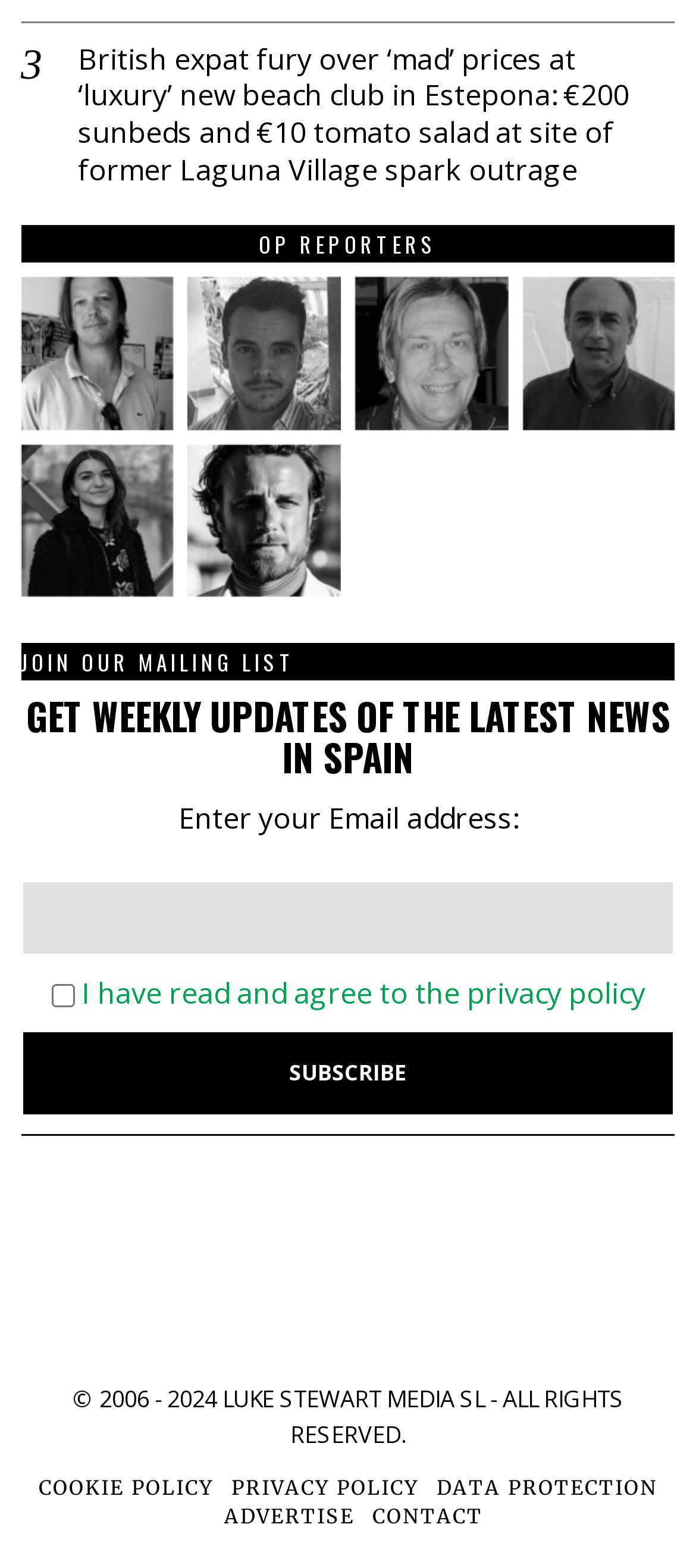Use a single word or phrase to answer the question:
What is the name of the company mentioned in the footer?

LUKE STEWART MEDIA SL